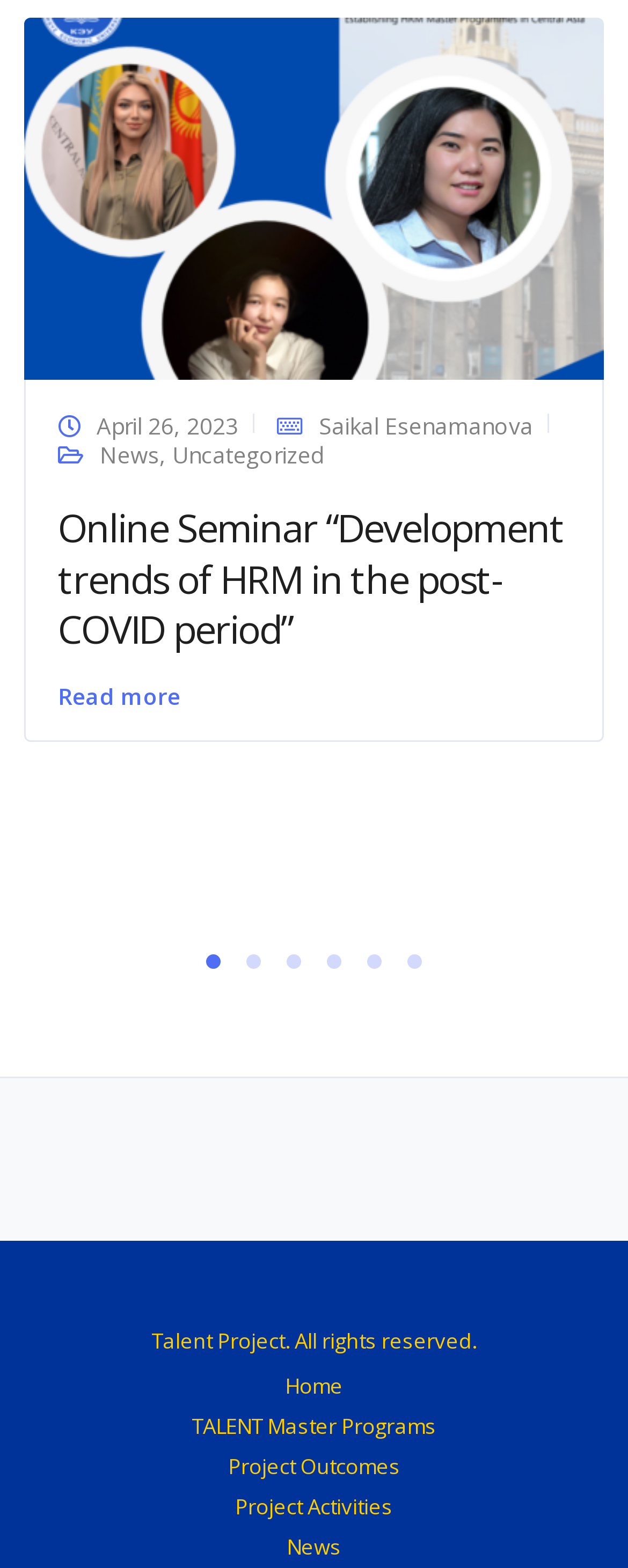Locate the UI element described by TALENT Master Programs and provide its bounding box coordinates. Use the format (top-left x, top-left y, bottom-right x, bottom-right y) with all values as floating point numbers between 0 and 1.

[0.305, 0.897, 0.695, 0.922]